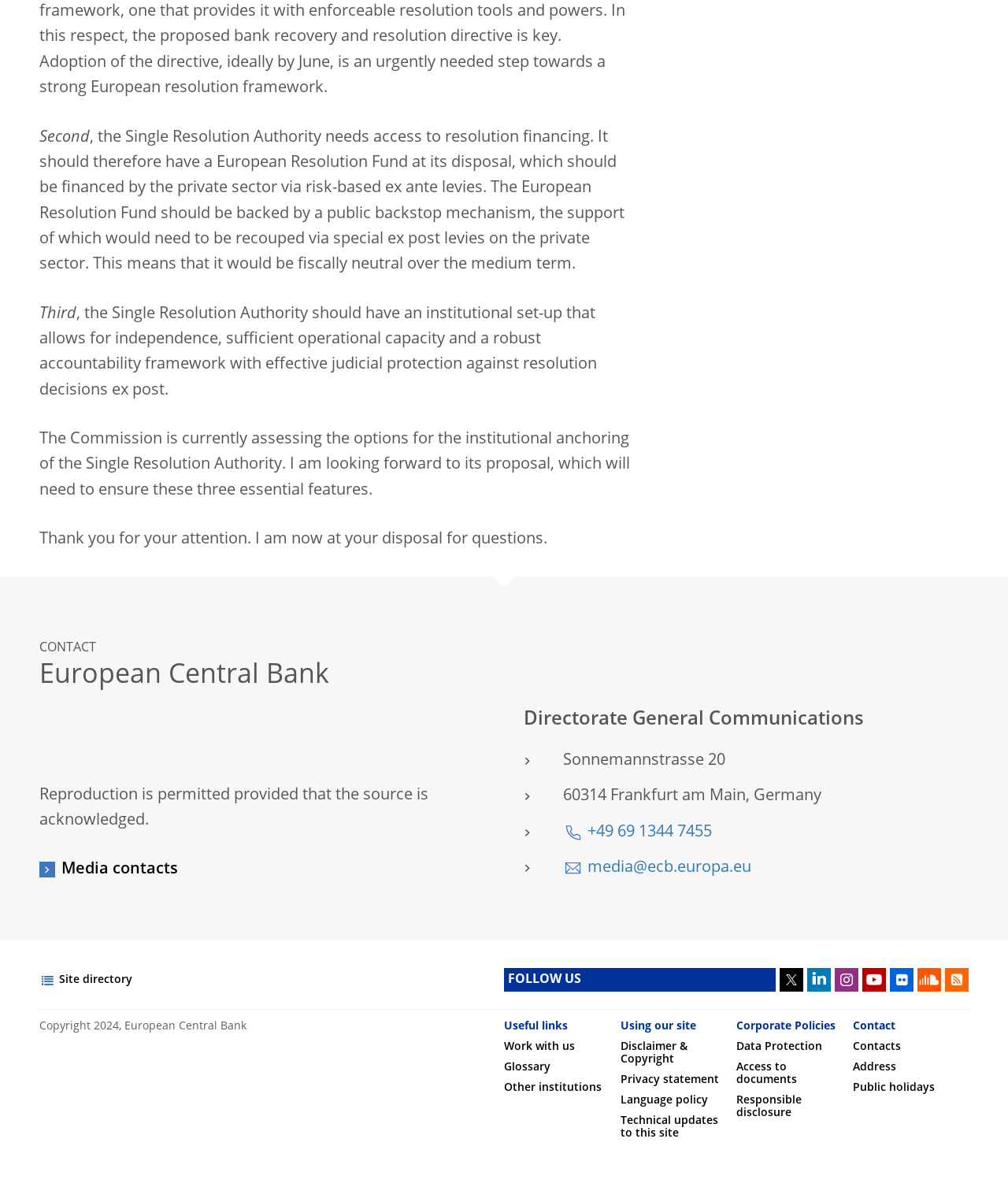Specify the bounding box coordinates for the region that must be clicked to perform the given instruction: "Check the 'Work with us' link".

[0.5, 0.869, 0.57, 0.878]